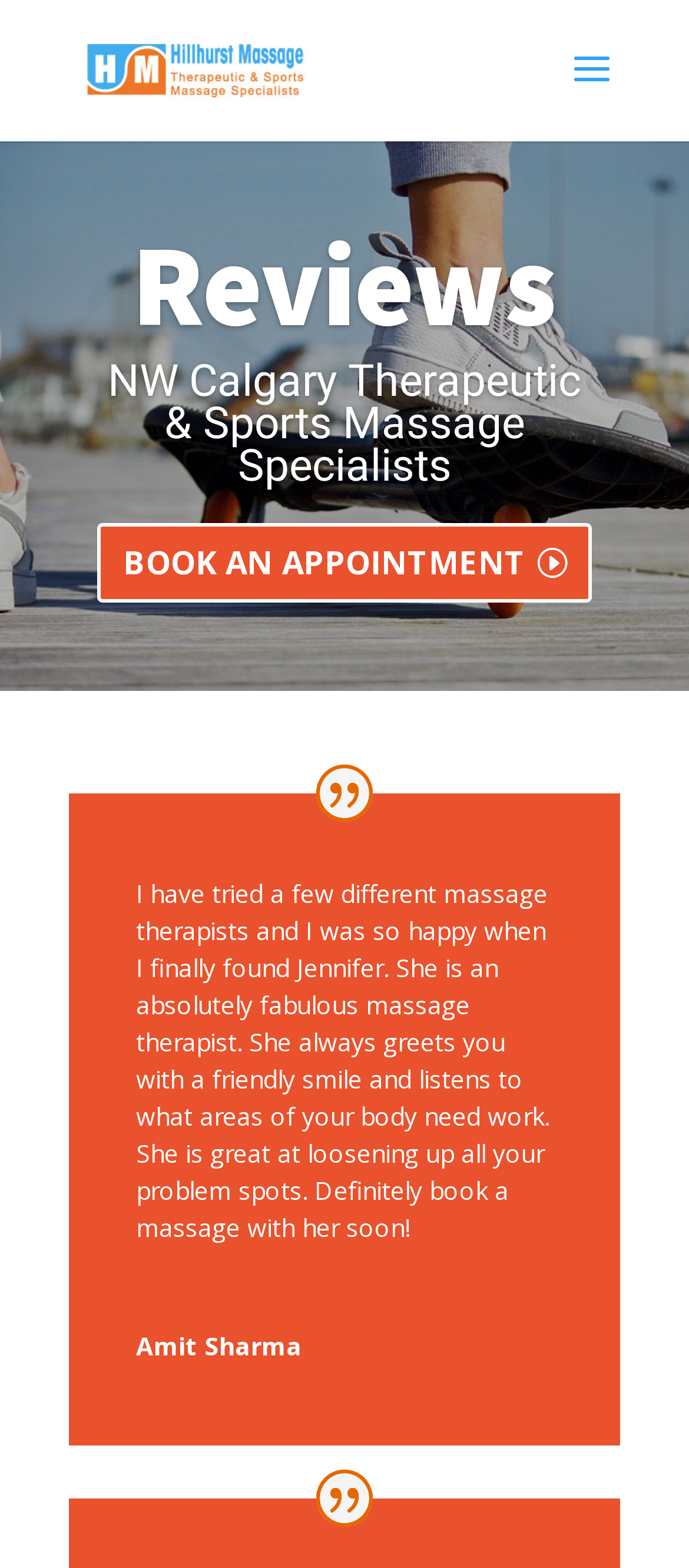Provide a thorough summary of the webpage.

The webpage is about Hillhurst Massage, a massage therapy service in NW Calgary. At the top left, there is a link to the Hillhurst Massage homepage, accompanied by a small image with the same name. Below this, there is a search bar that spans almost the entire width of the page.

The main content of the page is organized in a table layout. At the top of this section, there is a heading that reads "Reviews". Below this, there is a link to the reviews section, followed by a brief description of the massage service, stating that they are therapeutic and sports massage specialists in NW Calgary.

Further down, there is a call-to-action link to book an appointment. Below this, there is a review from a satisfied customer, Amit Sharma, who praises Jennifer, a massage therapist, for her excellent service and skills. The review is quite detailed, mentioning Jennifer's friendly demeanor and ability to target problem areas.